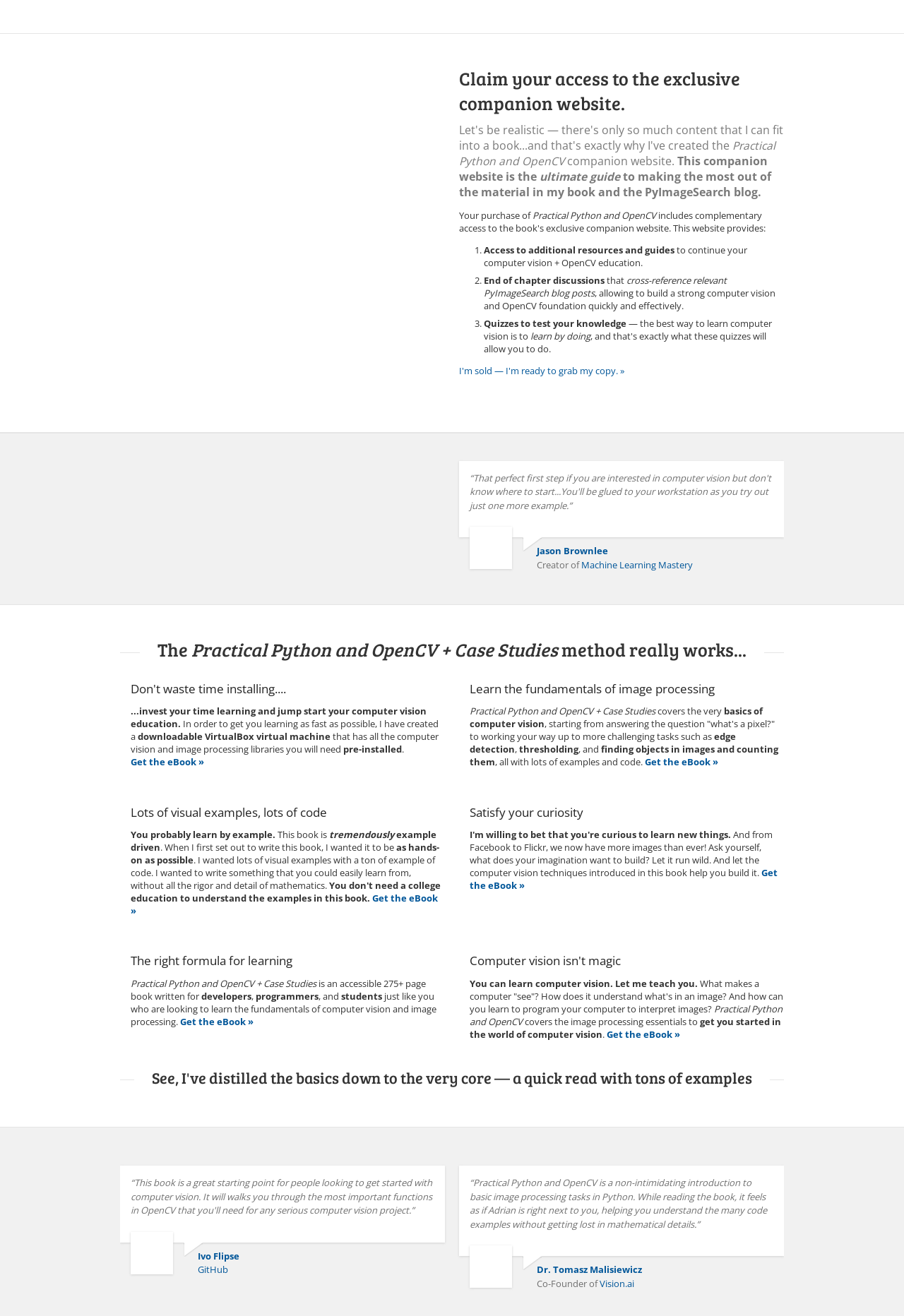Given the webpage screenshot, identify the bounding box of the UI element that matches this description: "Machine Learning Mastery".

[0.643, 0.424, 0.766, 0.434]